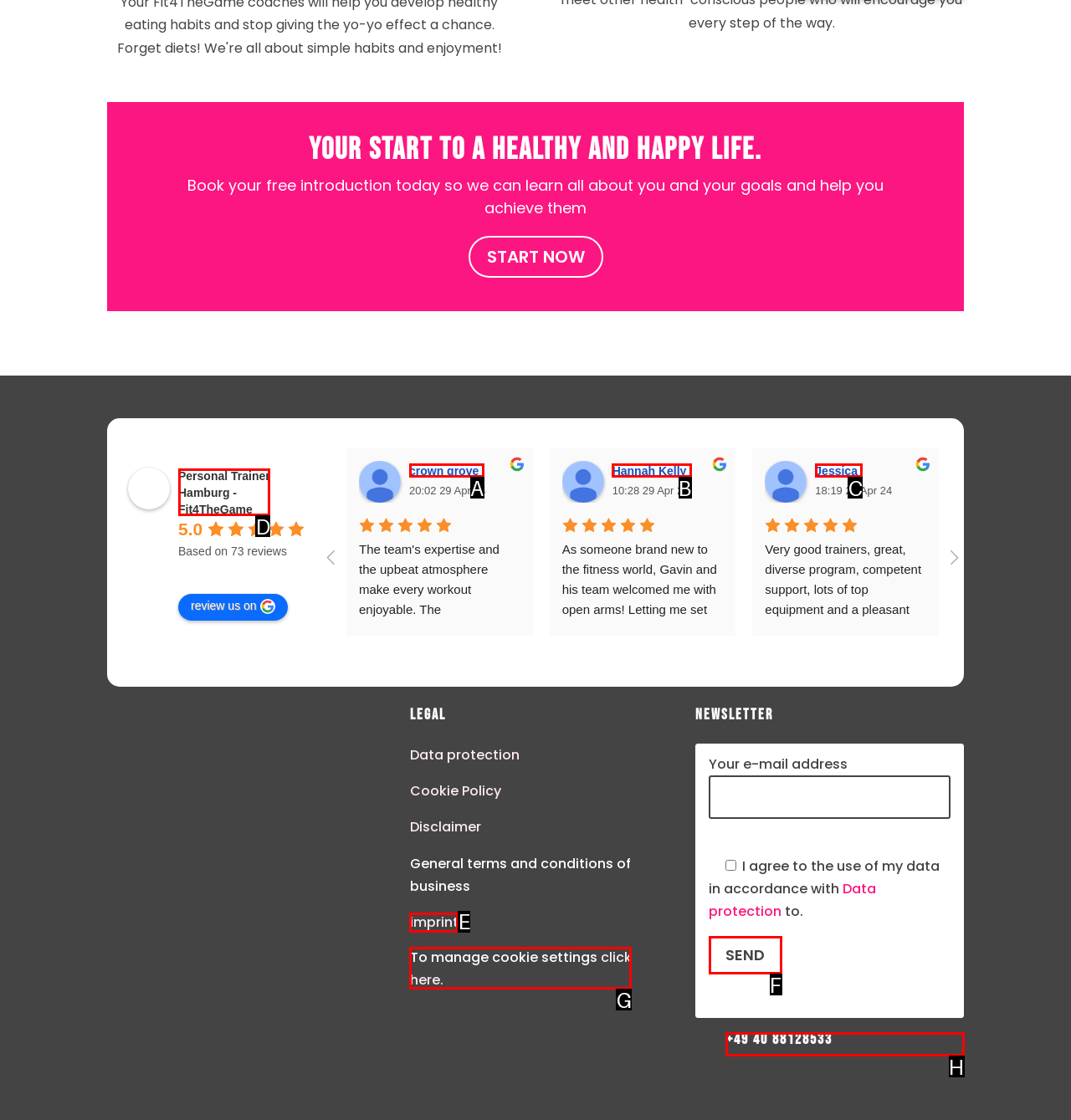Identify the HTML element to click to execute this task: Click on the 'Tips for a Greener Home' link Respond with the letter corresponding to the proper option.

None